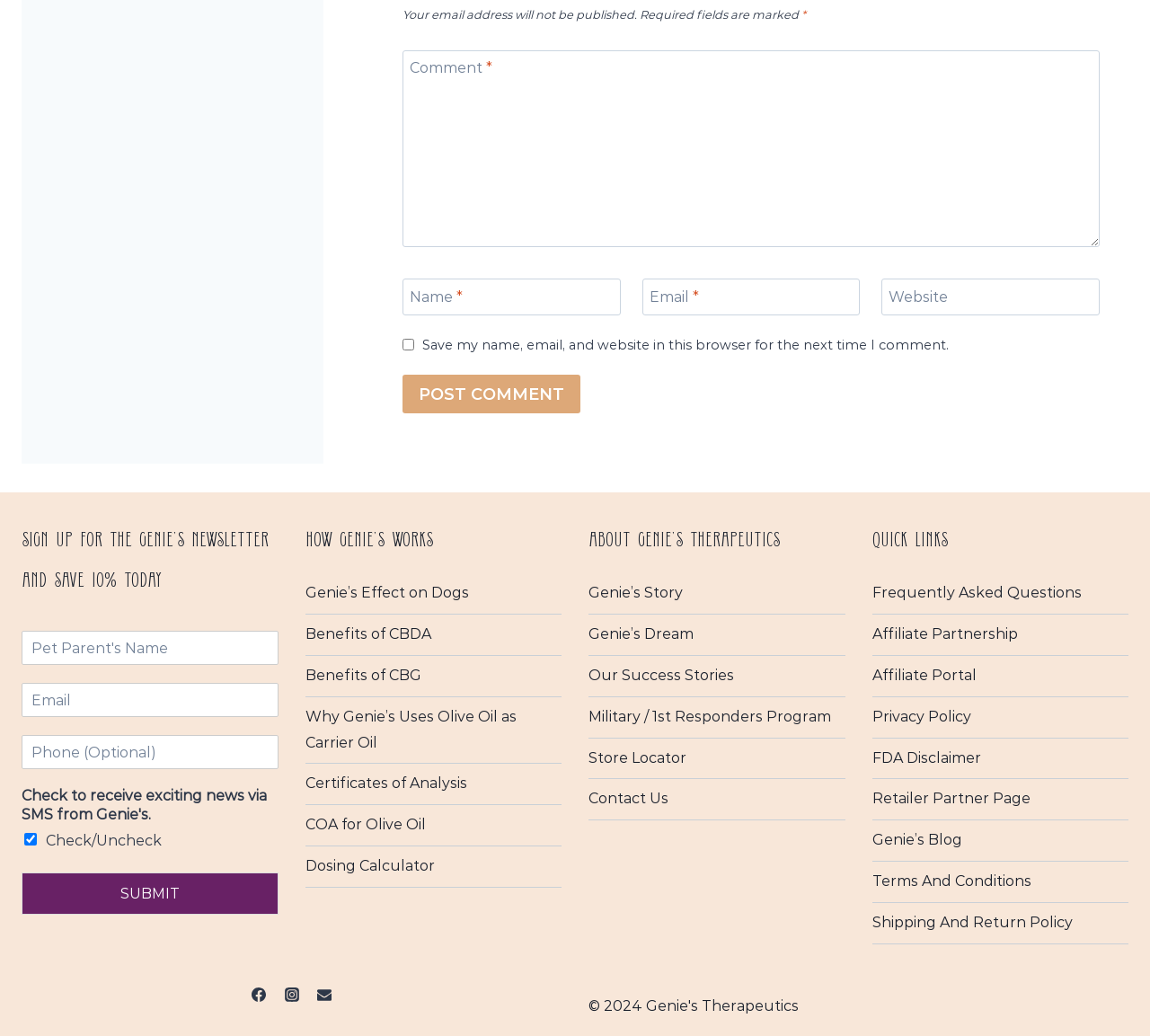Predict the bounding box for the UI component with the following description: "Genie’s Effect on Dogs".

[0.265, 0.554, 0.488, 0.593]